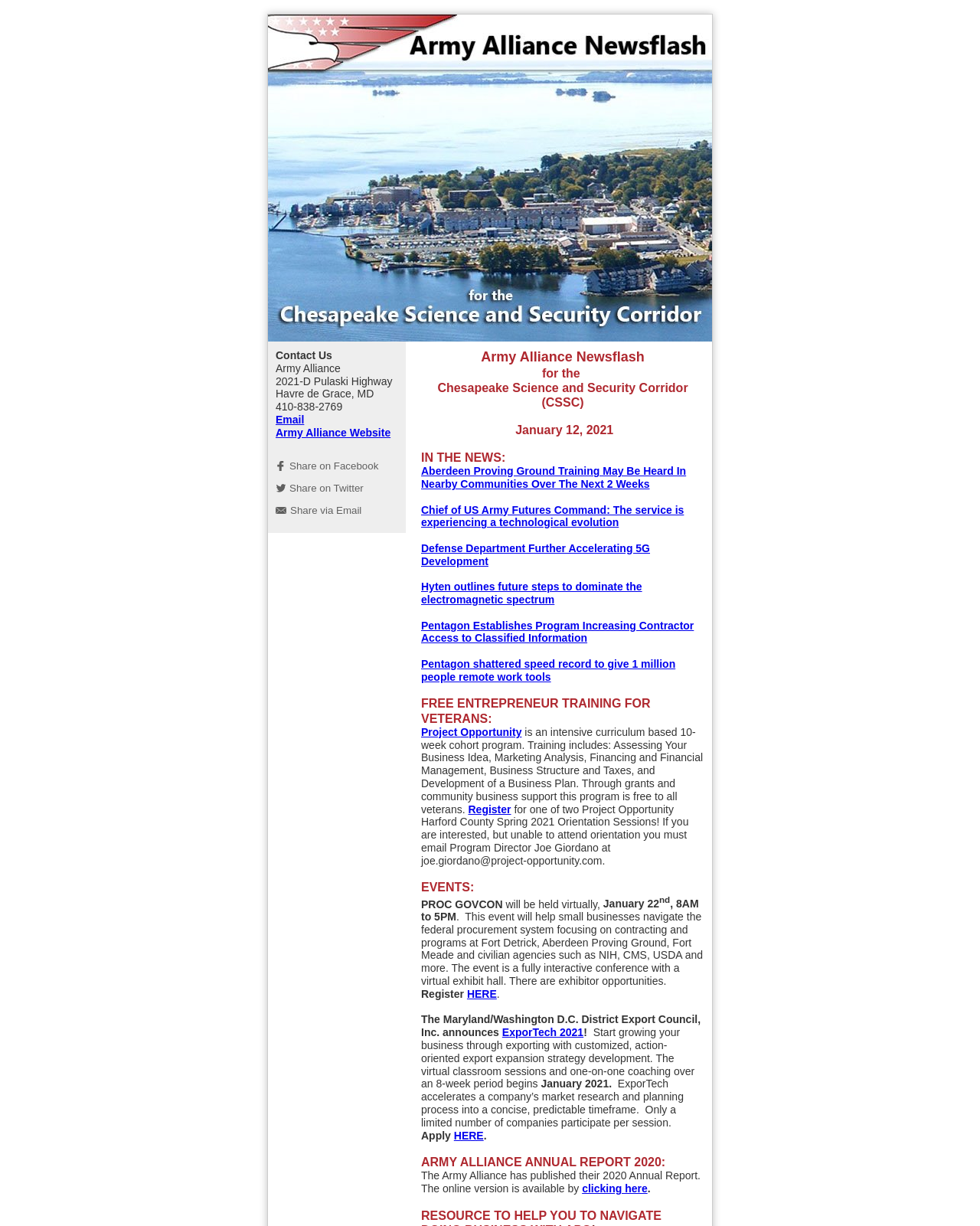Please find the bounding box coordinates for the clickable element needed to perform this instruction: "Register for Project Opportunity".

[0.478, 0.655, 0.521, 0.665]